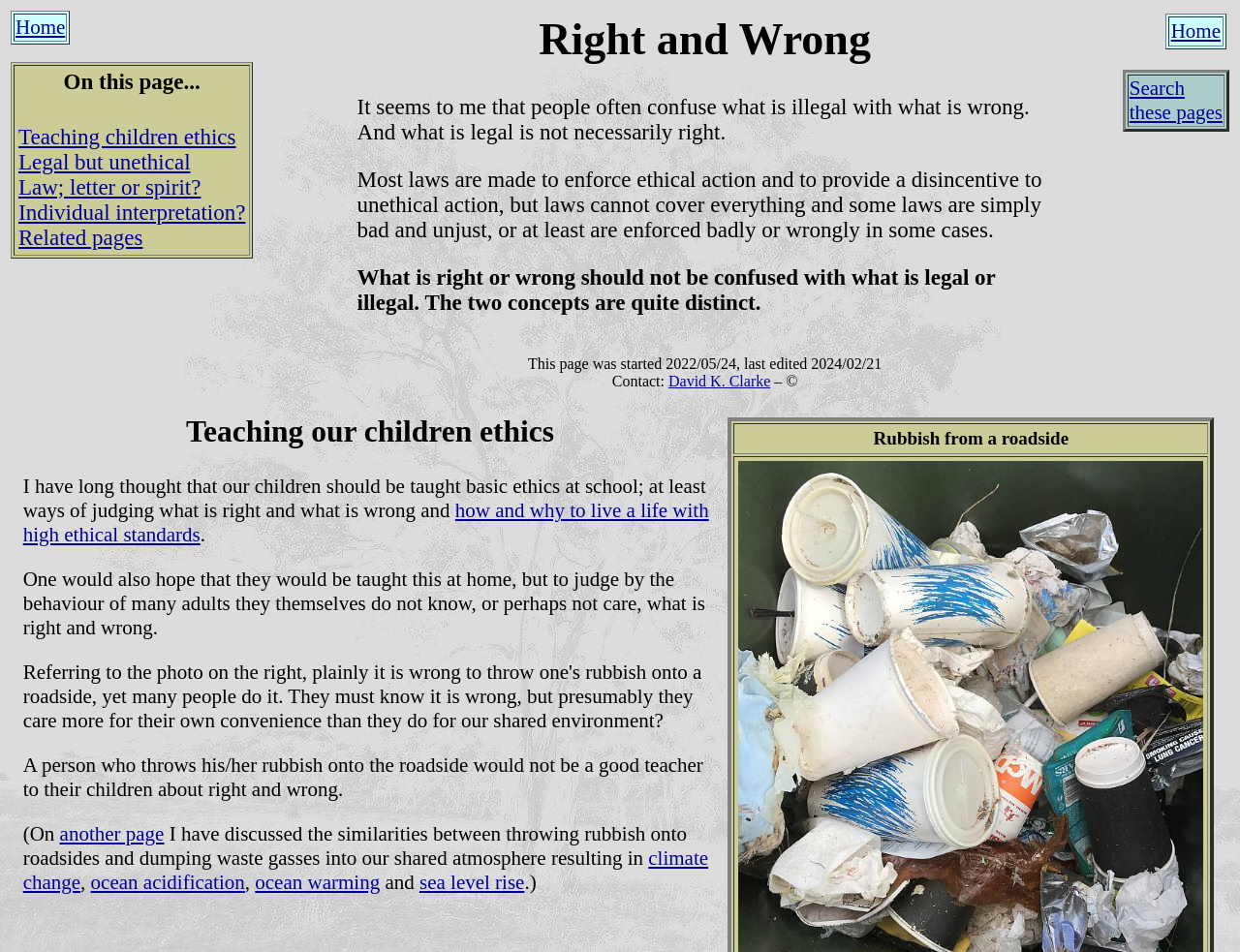Find the primary header on the webpage and provide its text.

Right and Wrong